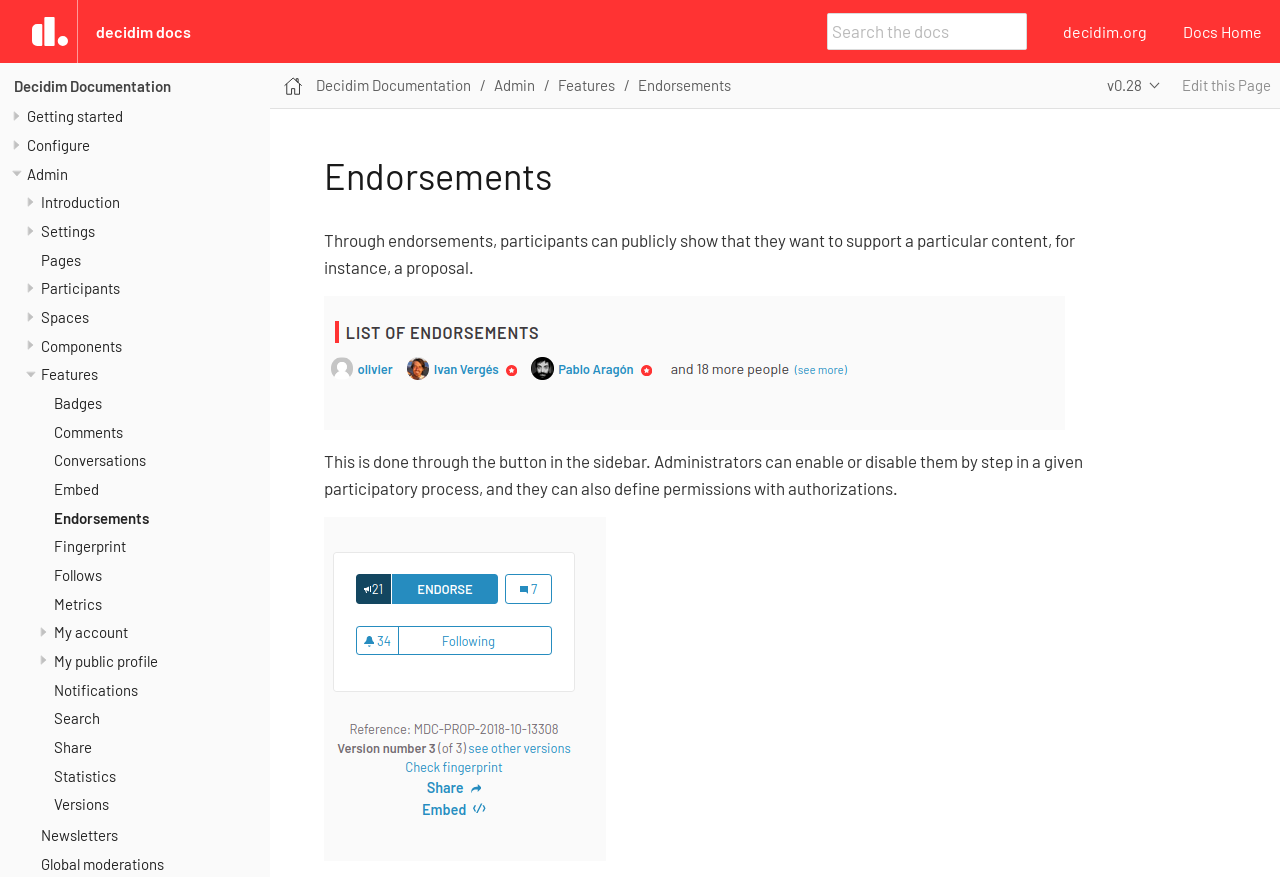Can you show the bounding box coordinates of the region to click on to complete the task described in the instruction: "Go to the Getting started page"?

[0.021, 0.123, 0.096, 0.143]